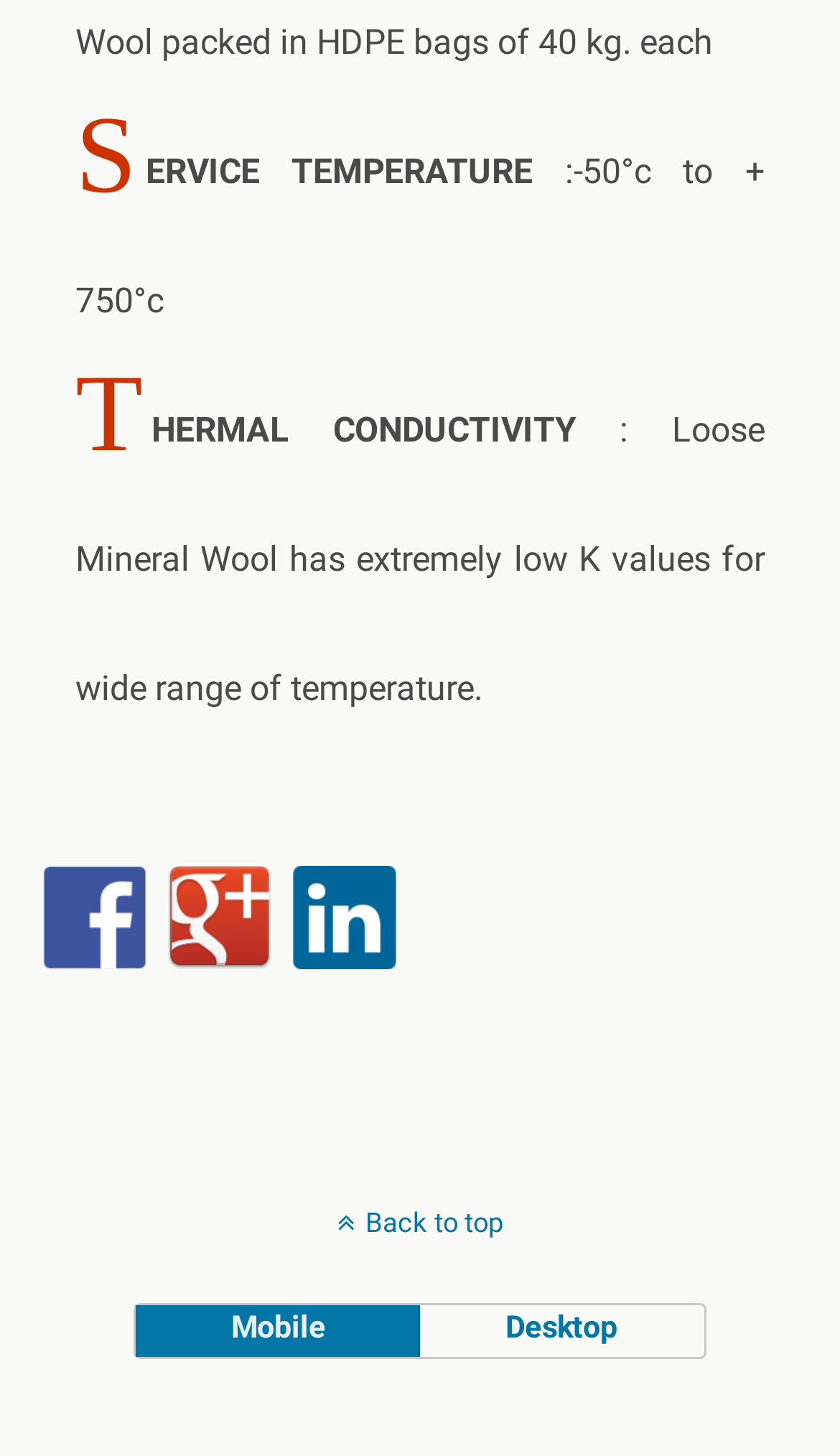From the webpage screenshot, predict the bounding box of the UI element that matches this description: "Buying Guides".

None